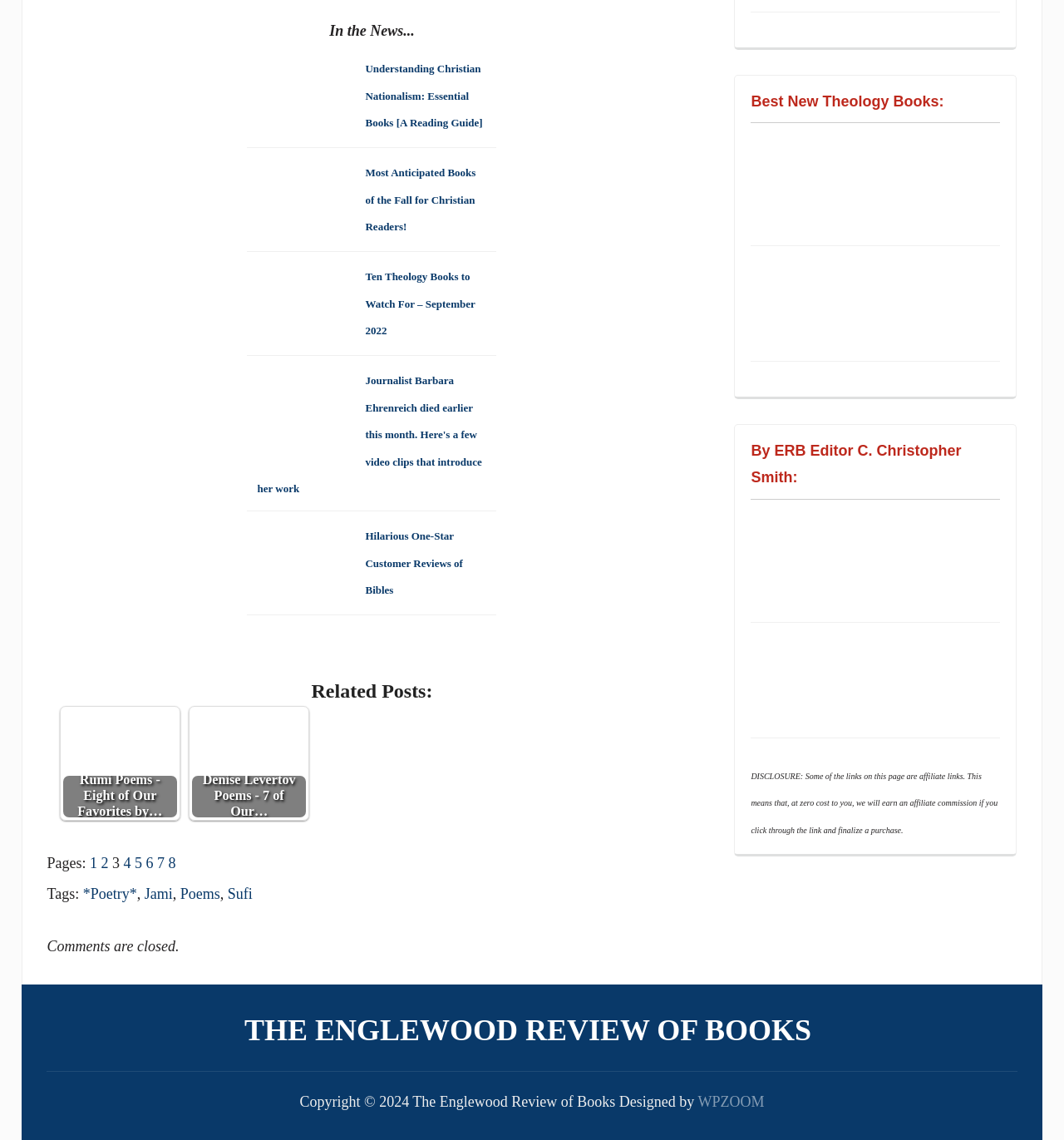Using the element description WPZOOM, predict the bounding box coordinates for the UI element. Provide the coordinates in (top-left x, top-left y, bottom-right x, bottom-right y) format with values ranging from 0 to 1.

[0.656, 0.959, 0.718, 0.974]